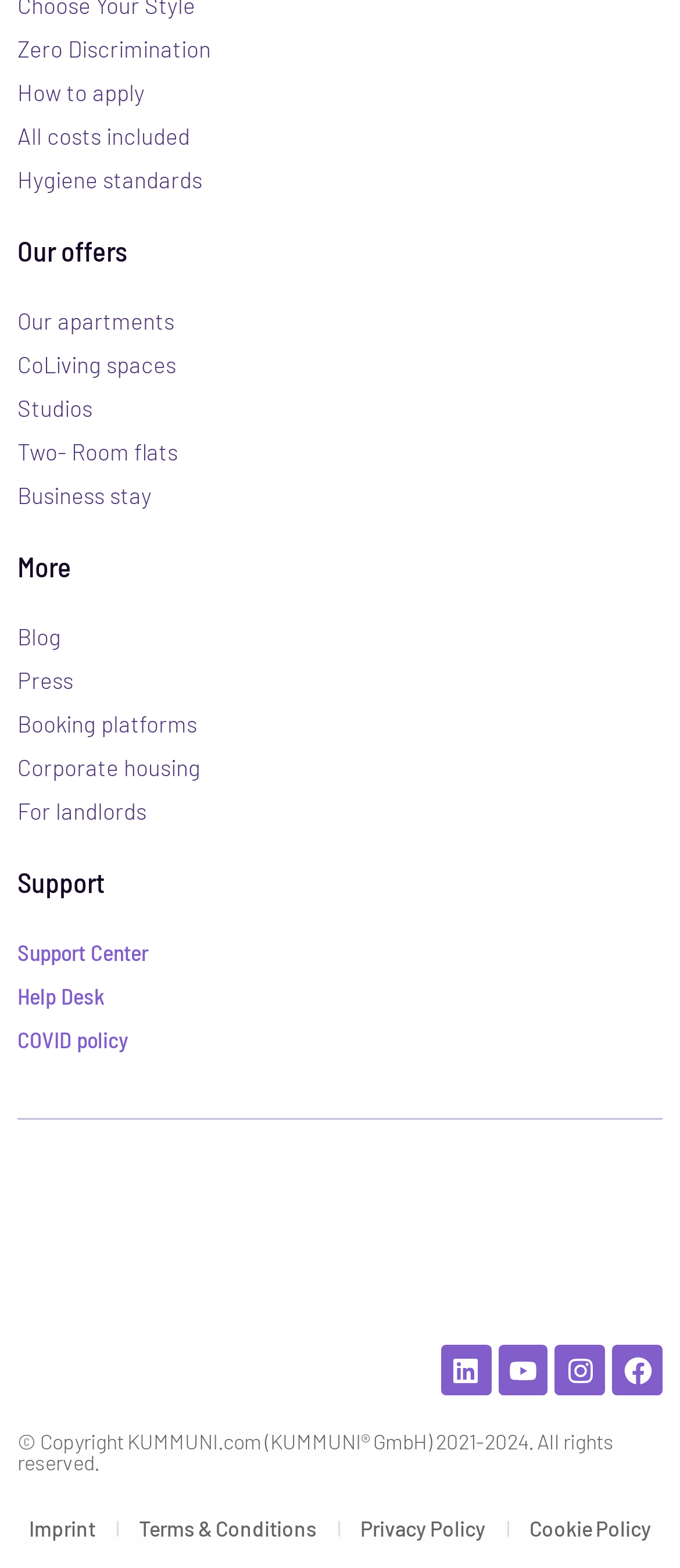Please give the bounding box coordinates of the area that should be clicked to fulfill the following instruction: "Visit Facebook page". The coordinates should be in the format of four float numbers from 0 to 1, i.e., [left, top, right, bottom].

[0.901, 0.858, 0.974, 0.89]